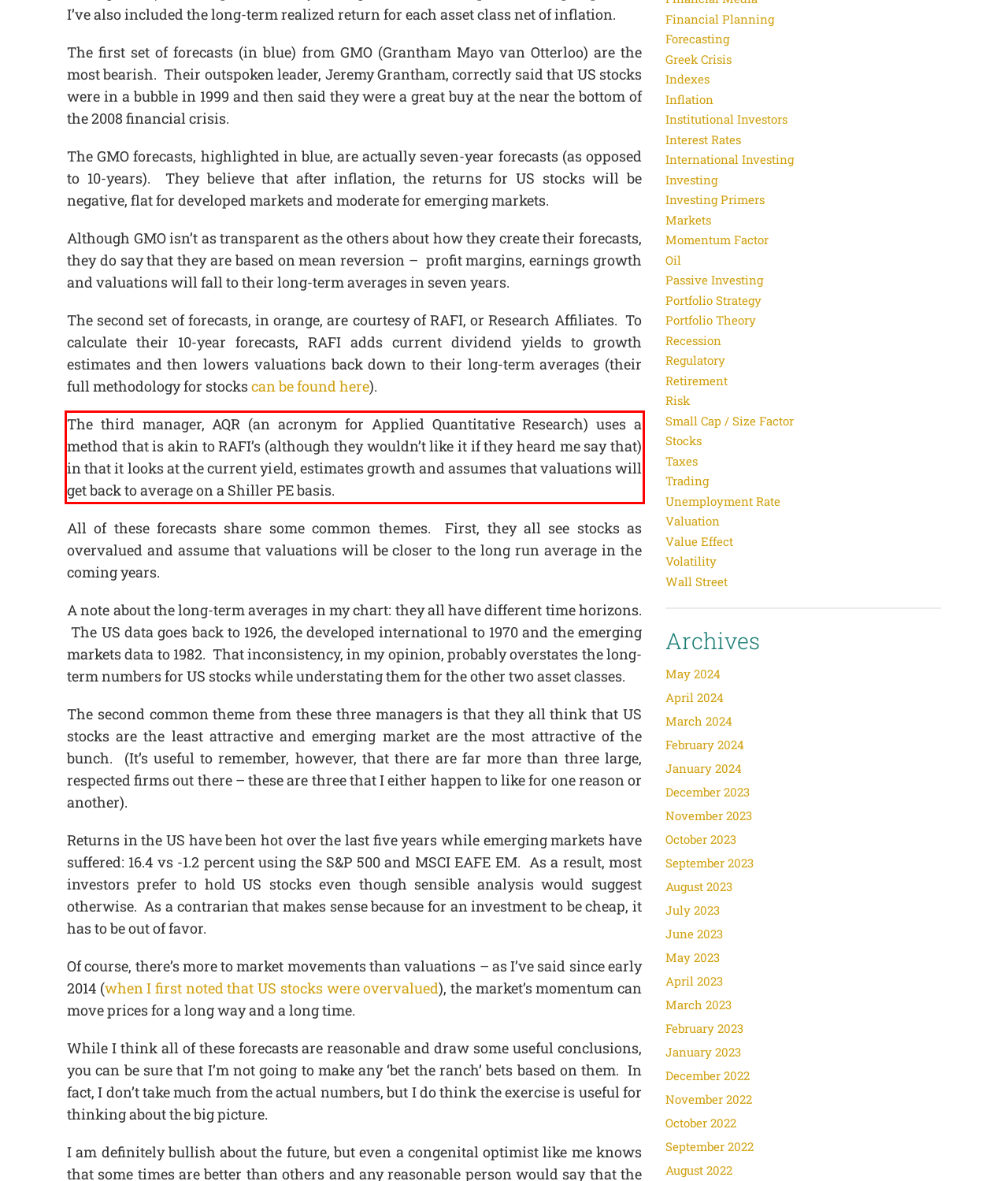Please look at the webpage screenshot and extract the text enclosed by the red bounding box.

The third manager, AQR (an acronym for Applied Quantitative Research) uses a method that is akin to RAFI’s (although they wouldn’t like it if they heard me say that) in that it looks at the current yield, estimates growth and assumes that valuations will get back to average on a Shiller PE basis.